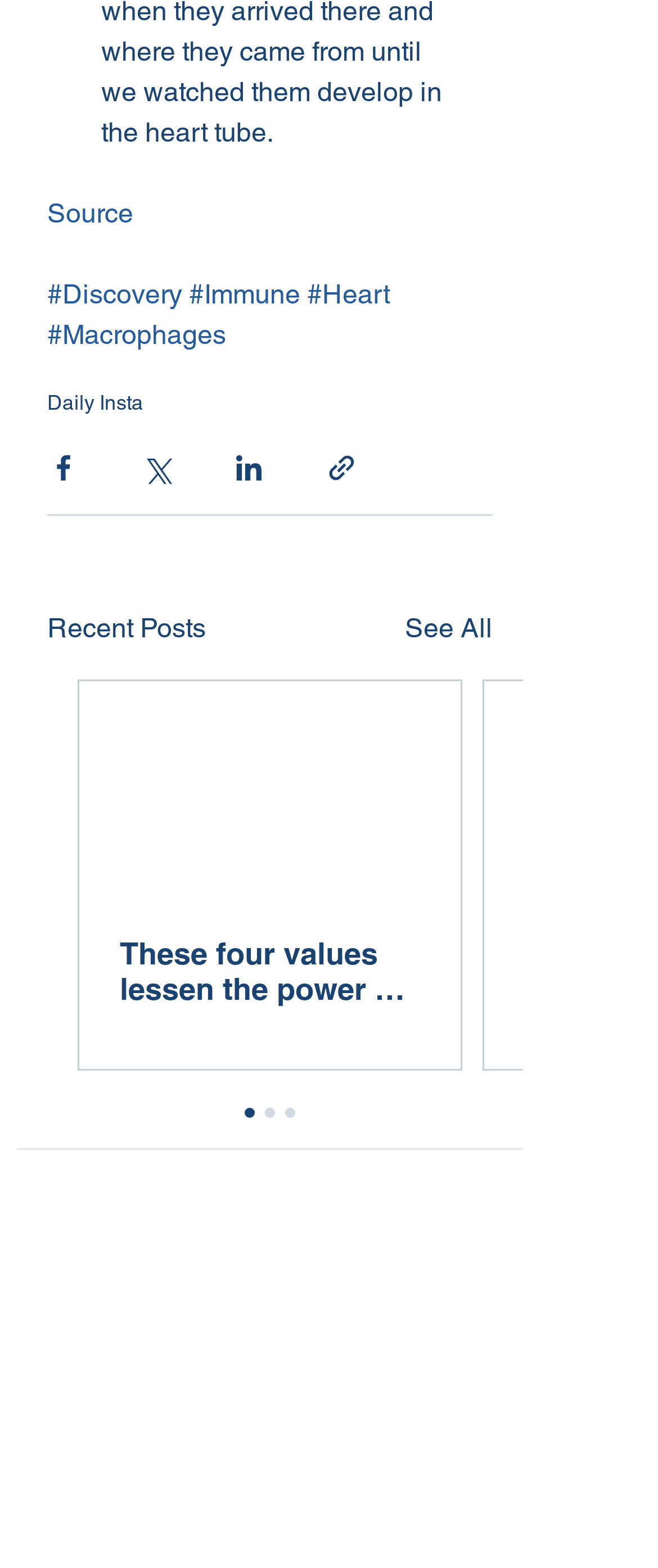Locate the bounding box of the UI element defined by this description: "Daily Insta". The coordinates should be given as four float numbers between 0 and 1, formatted as [left, top, right, bottom].

[0.072, 0.249, 0.218, 0.264]